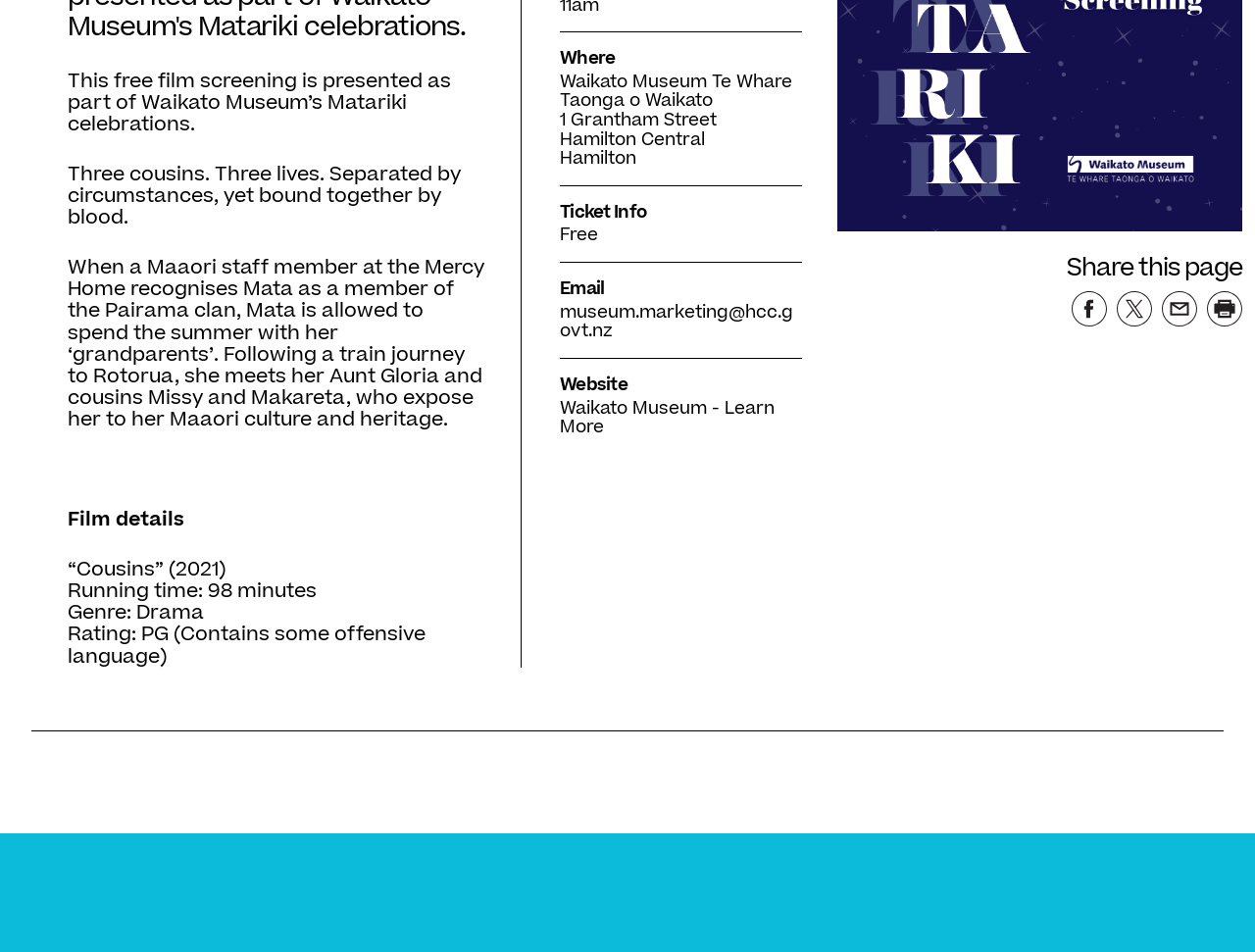Determine the bounding box coordinates for the HTML element described here: "museum.marketing@hcc.govt.nz".

[0.446, 0.315, 0.632, 0.361]